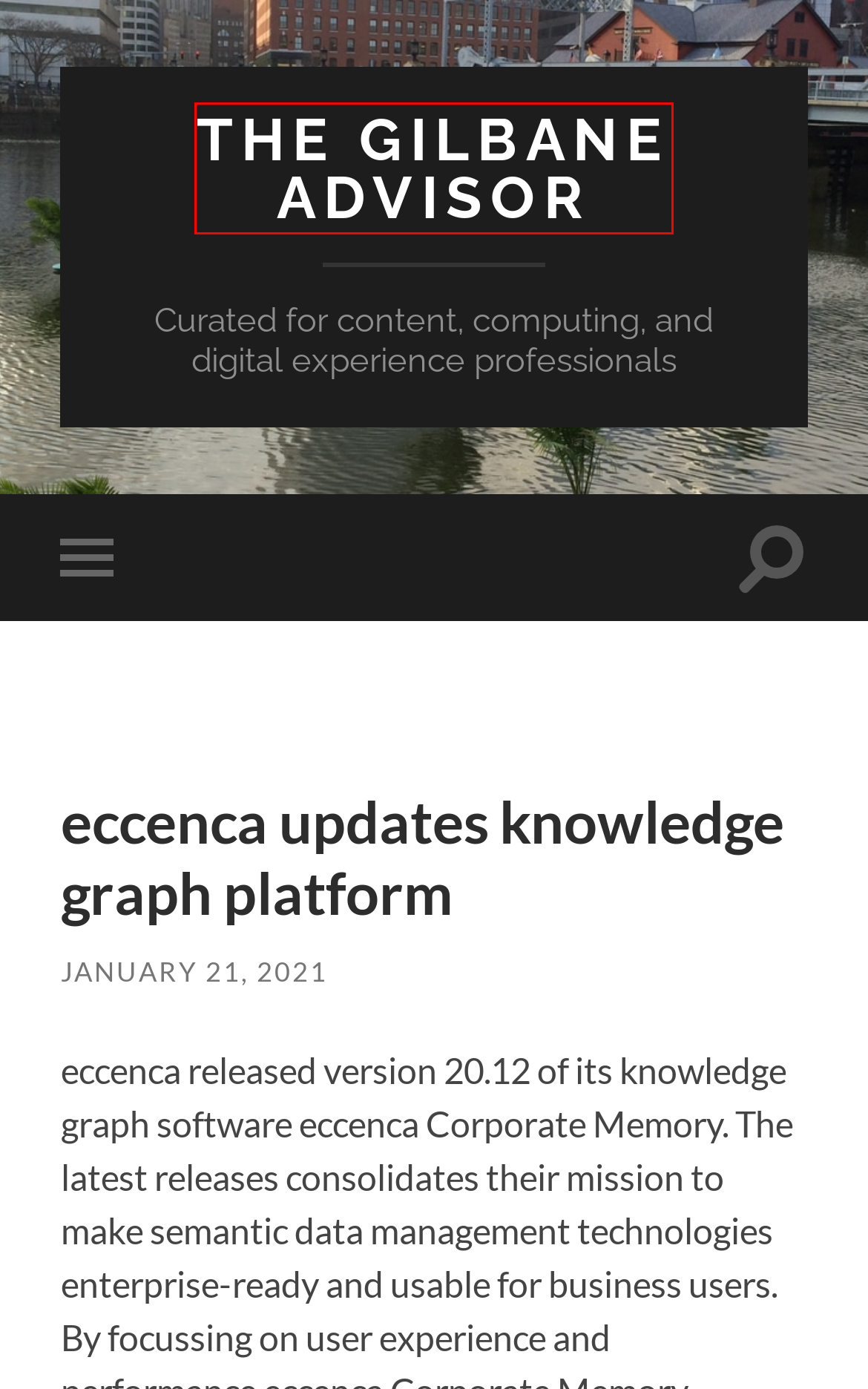Examine the screenshot of a webpage with a red bounding box around a UI element. Your task is to identify the webpage description that best corresponds to the new webpage after clicking the specified element. The given options are:
A. The Gilbane Advisor
B. Acquia announces Acquia Digital Commerce
C. Semantic technologies Archives | The Gilbane Advisor
D. What's new Gilbane Conference and Advisor
E. Content technology news Archives | The Gilbane Advisor
F. Franz Inc announces AllegroGraph v7
G. Content management & strategy Archives | The Gilbane Advisor
H. Dgraph Labs launches Slash Enterprise

D